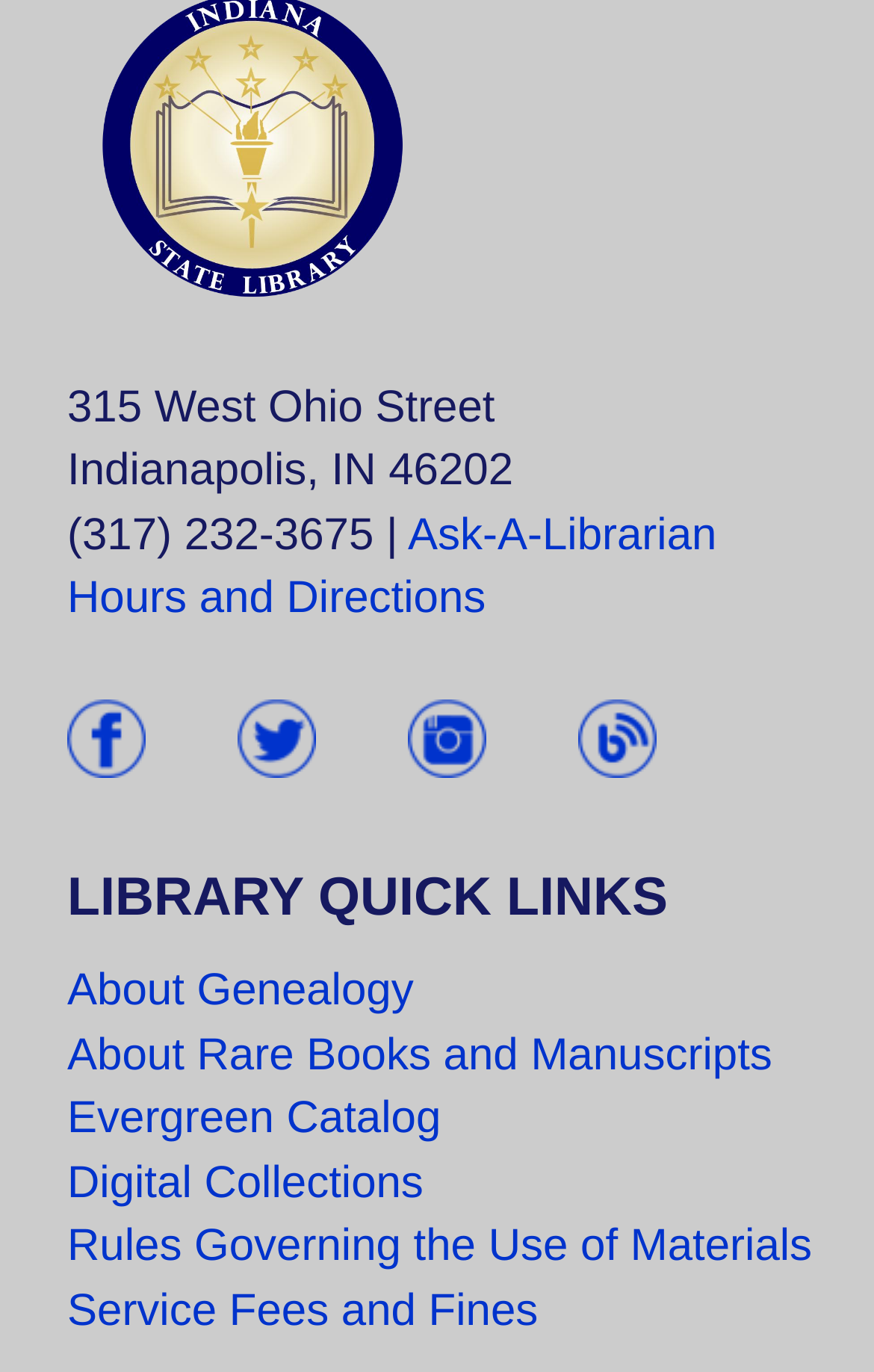Answer the question below in one word or phrase:
What social media platforms does the Indiana State Library have?

Facebook, Twitter, Instagram